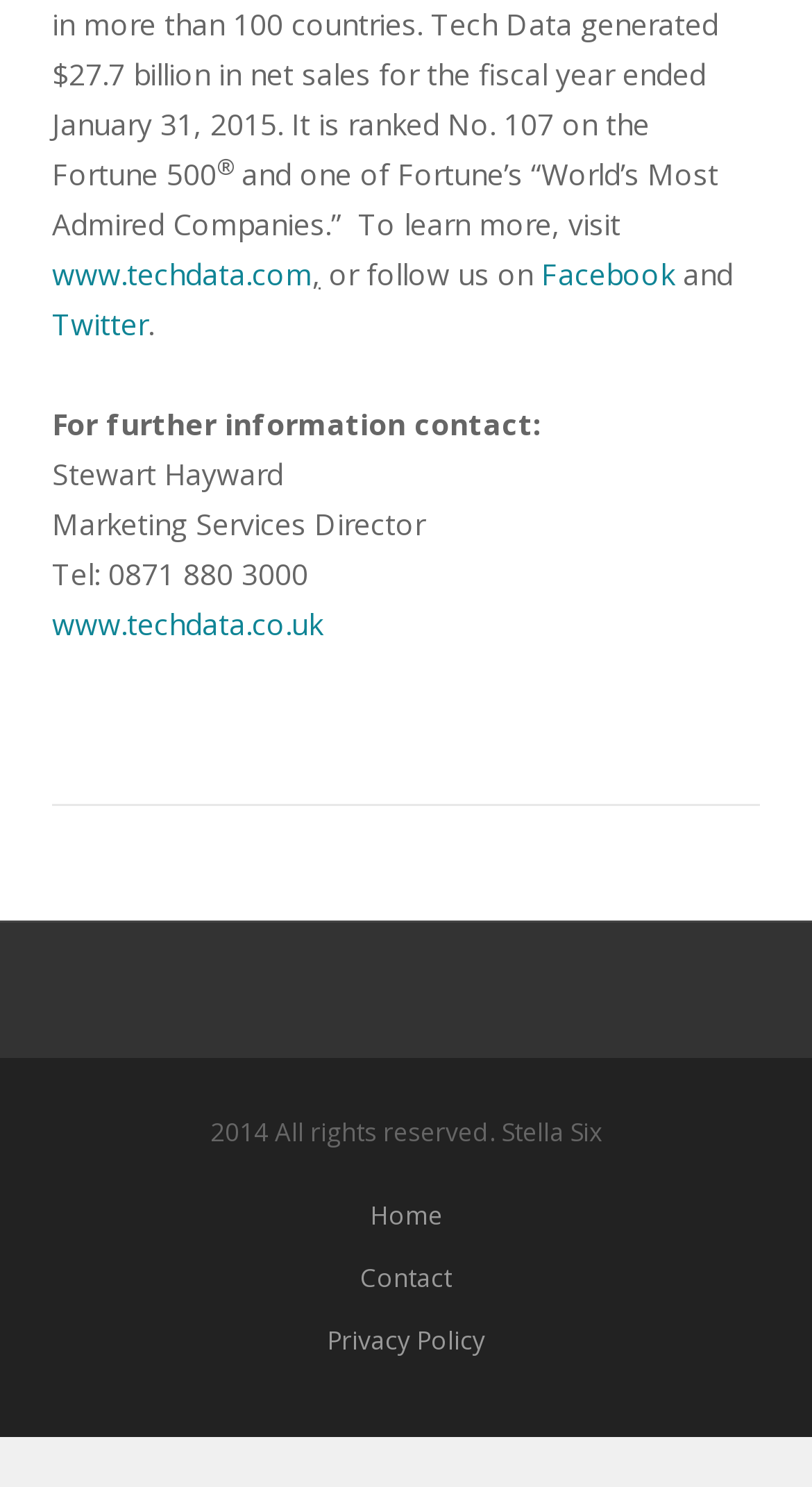What is the company's website?
Please provide a single word or phrase based on the screenshot.

www.techdata.com